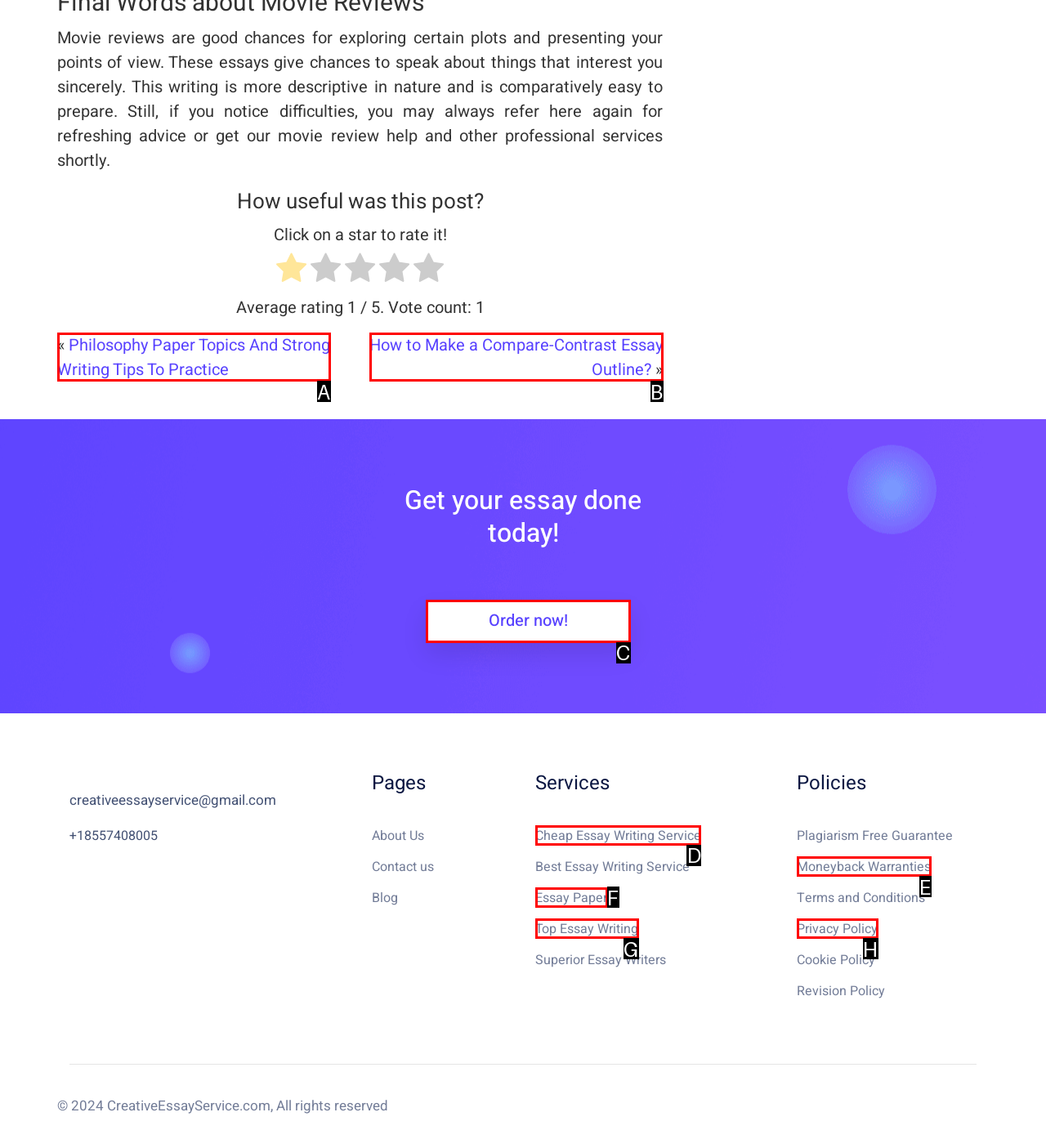Choose the HTML element that needs to be clicked for the given task: Click on the 'Inici' link Respond by giving the letter of the chosen option.

None